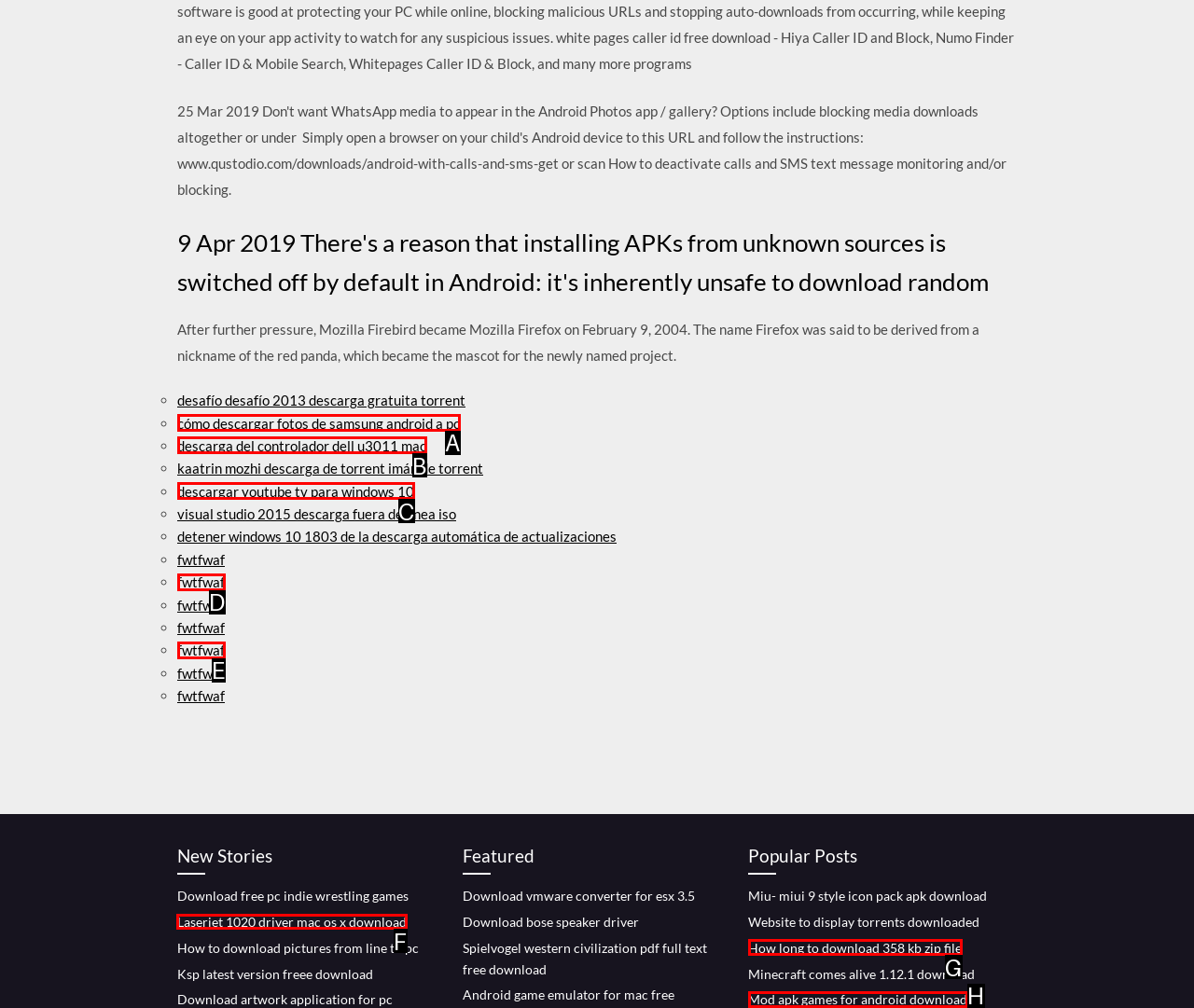Based on the choices marked in the screenshot, which letter represents the correct UI element to perform the task: Click the link to download Laserjet 1020 driver for mac os x?

F